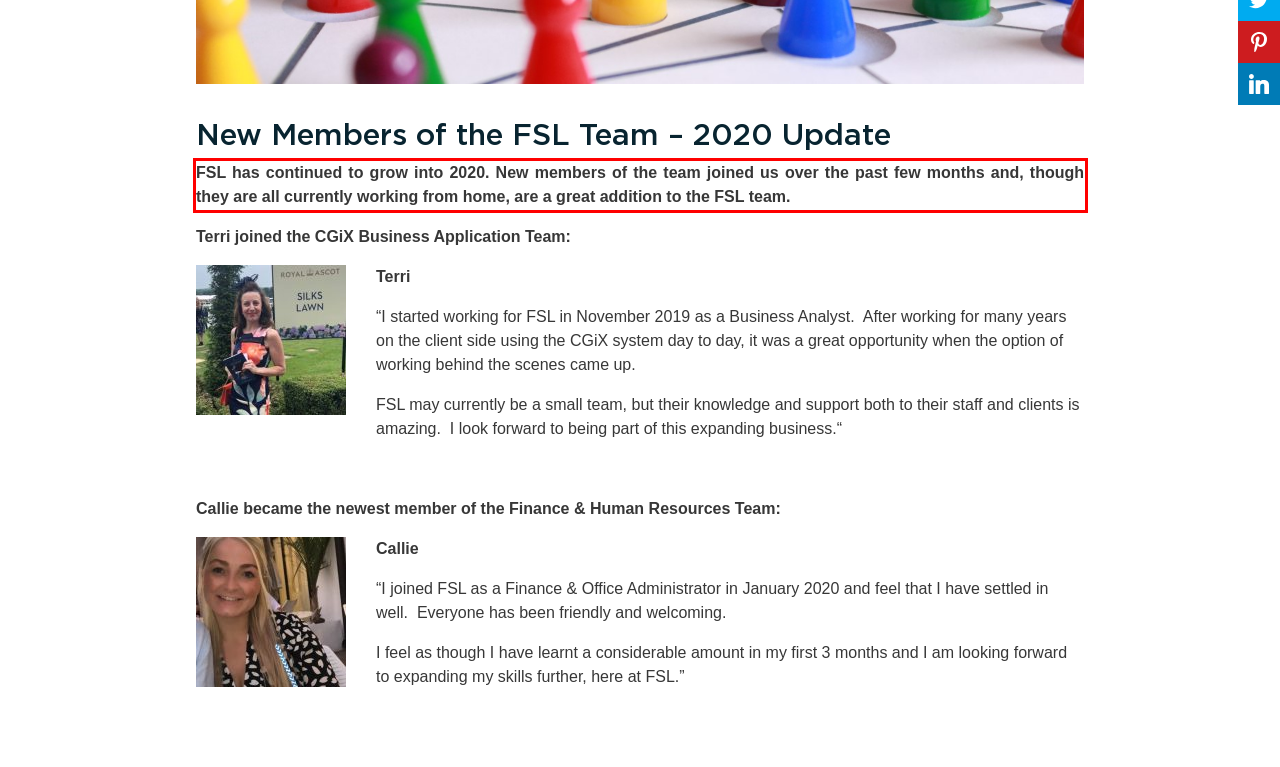Identify and extract the text within the red rectangle in the screenshot of the webpage.

FSL has continued to grow into 2020. New members of the team joined us over the past few months and, though they are all currently working from home, are a great addition to the FSL team.